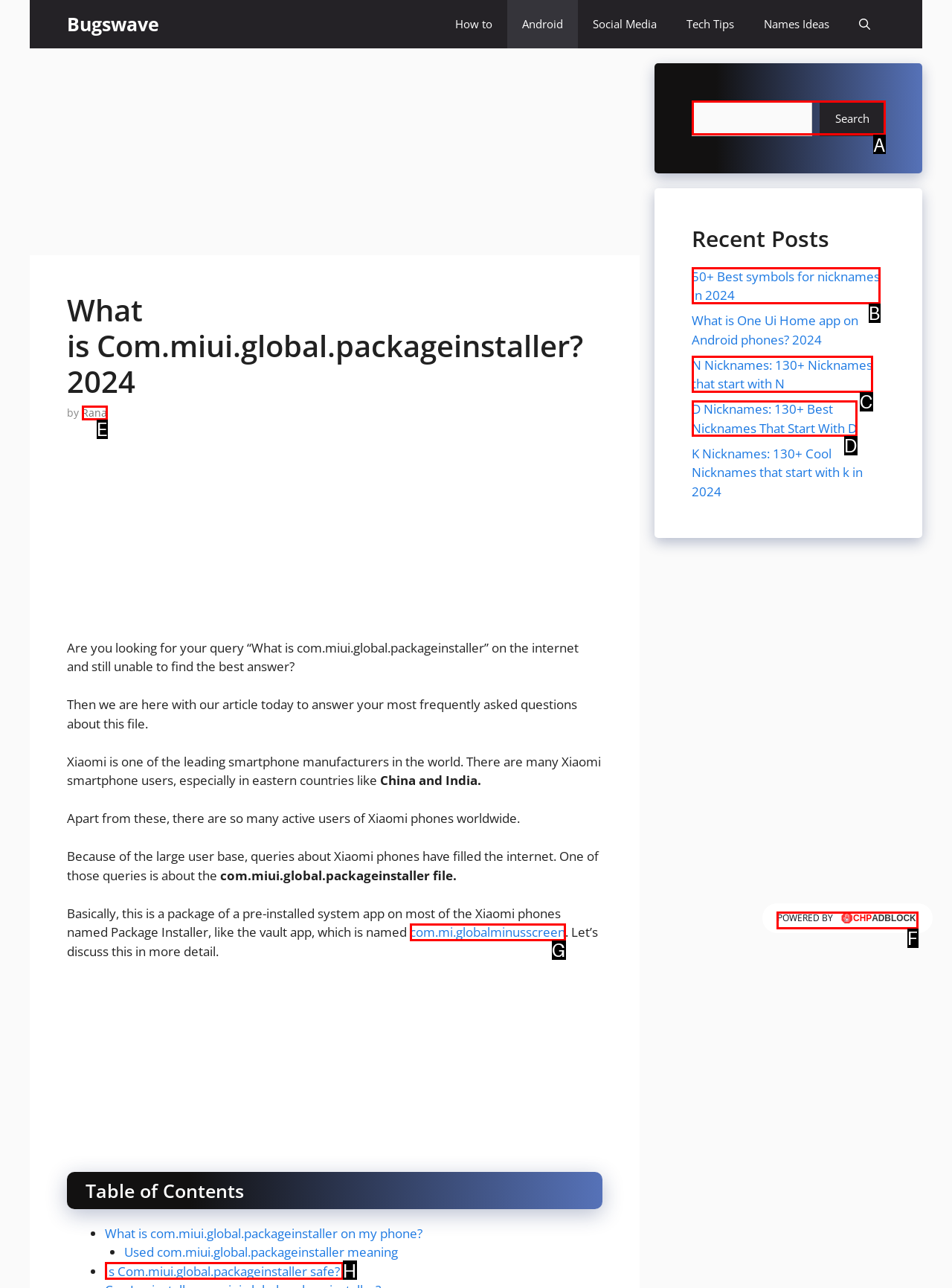Determine the HTML element to click for the instruction: Search for something.
Answer with the letter corresponding to the correct choice from the provided options.

A